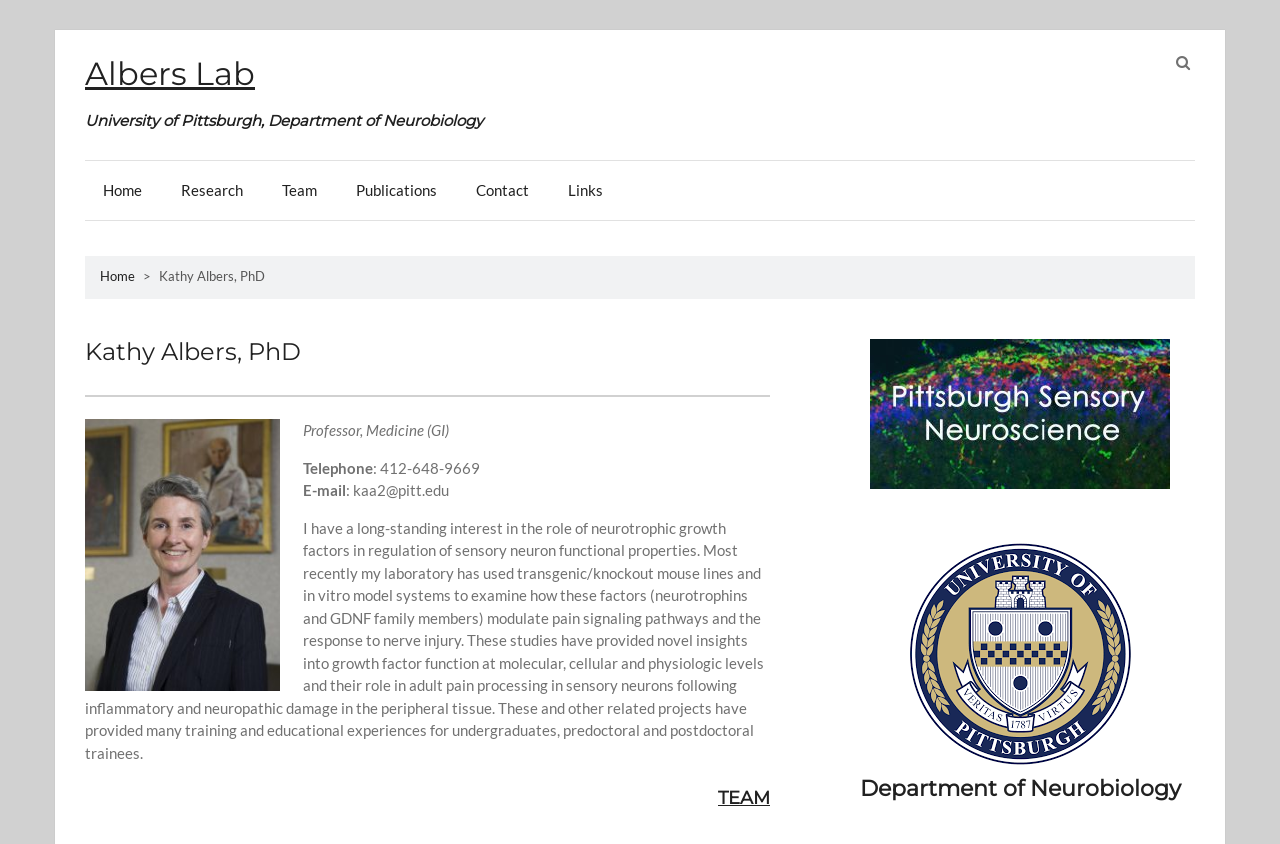Could you determine the bounding box coordinates of the clickable element to complete the instruction: "go to SaaS PPC Agency"? Provide the coordinates as four float numbers between 0 and 1, i.e., [left, top, right, bottom].

None